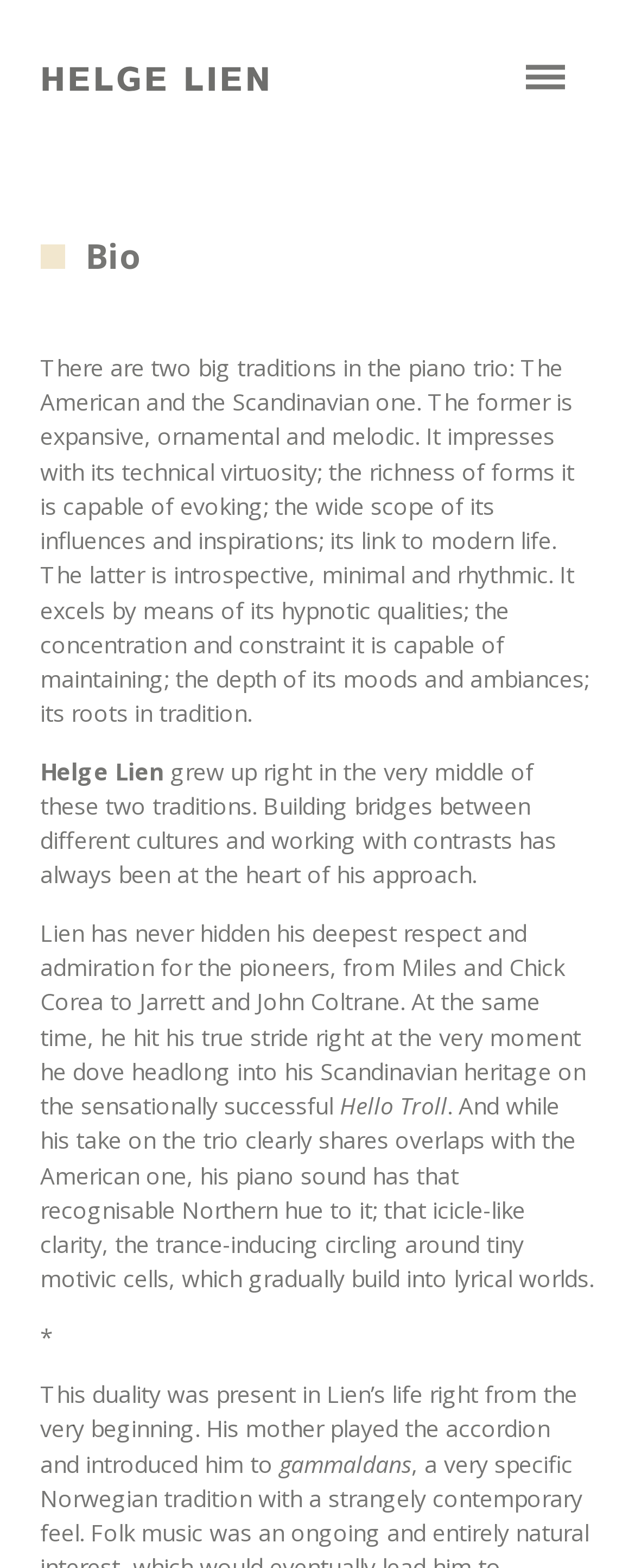What is the name of the person described on this webpage?
Look at the image and answer the question with a single word or phrase.

Helge Lien